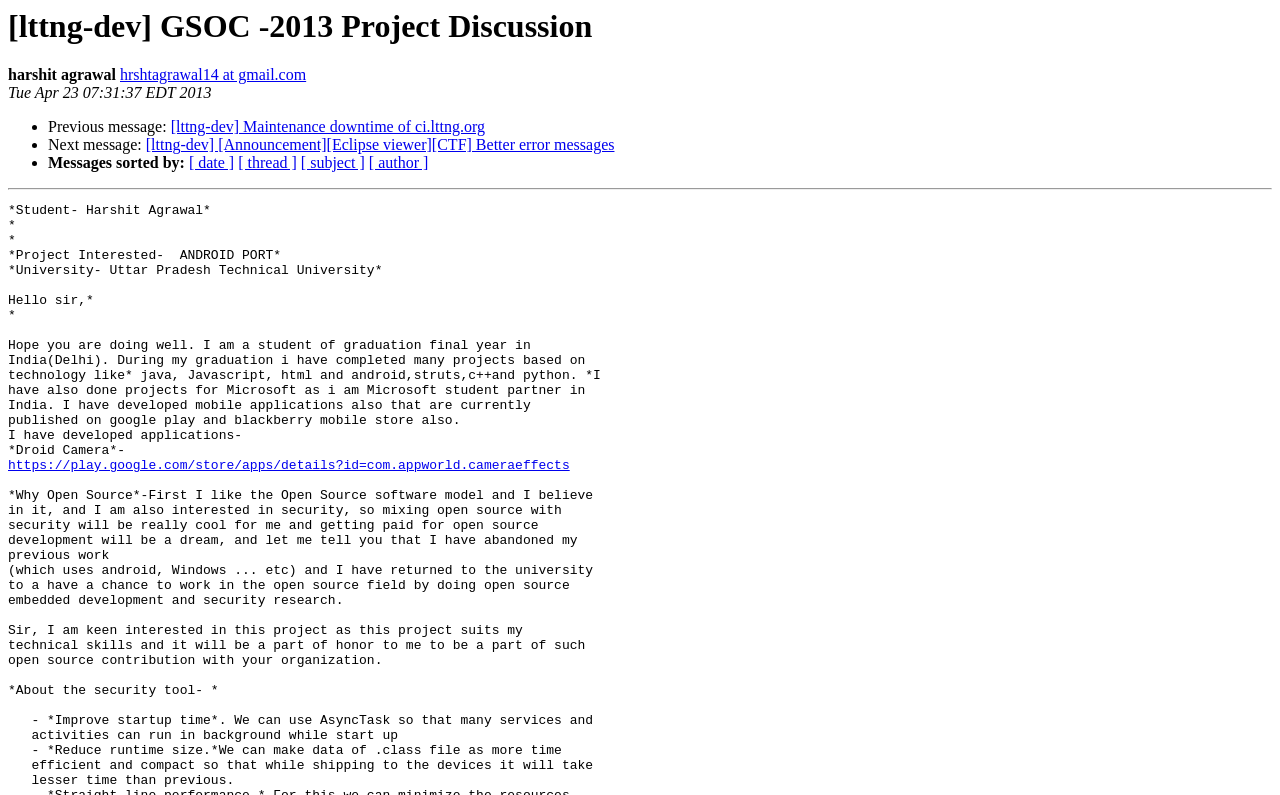Please provide a comprehensive answer to the question below using the information from the image: Who is the author of the message?

The author of the message is identified by the static text 'harshit agrawal' at the top of the webpage, which is likely to be the sender's name.